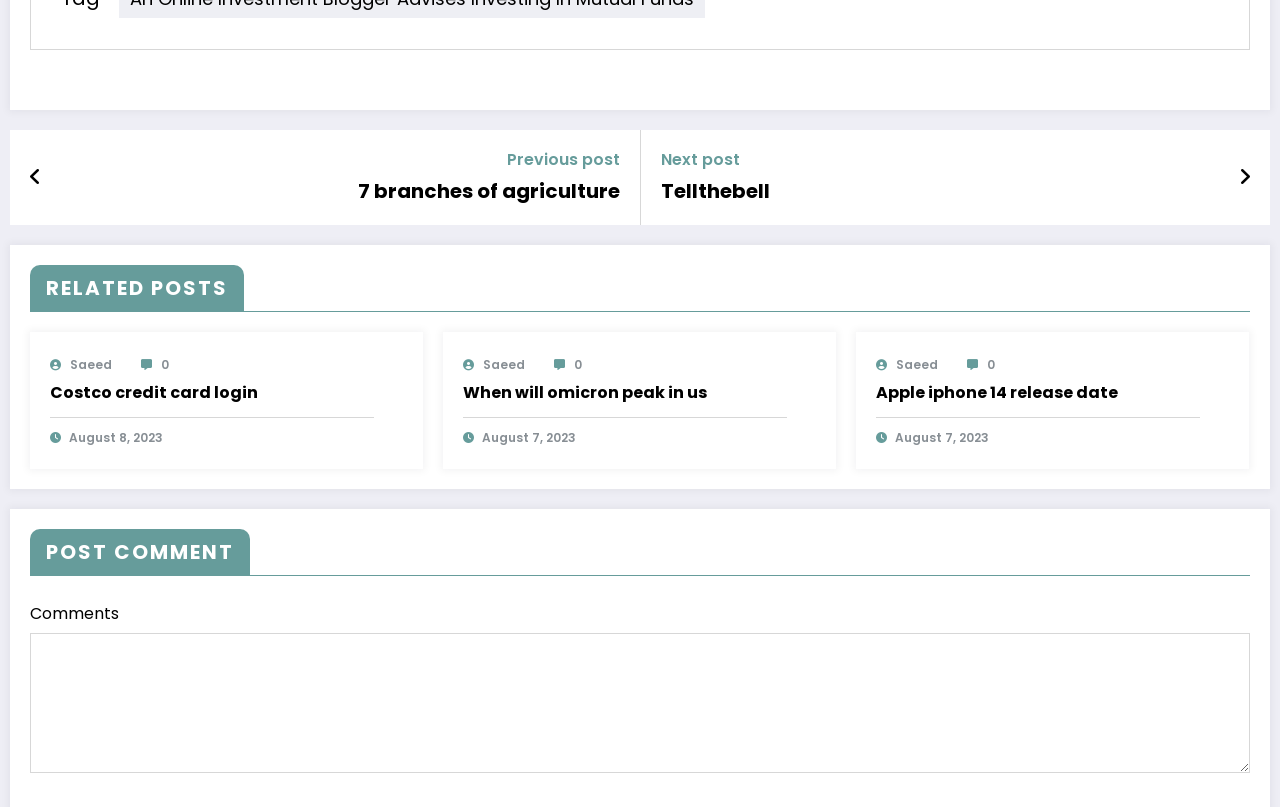How many related posts are there?
Provide a well-explained and detailed answer to the question.

I counted the number of article elements that are siblings of the heading element with the text 'RELATED POSTS'. There are three article elements, which suggests that there are three related posts.